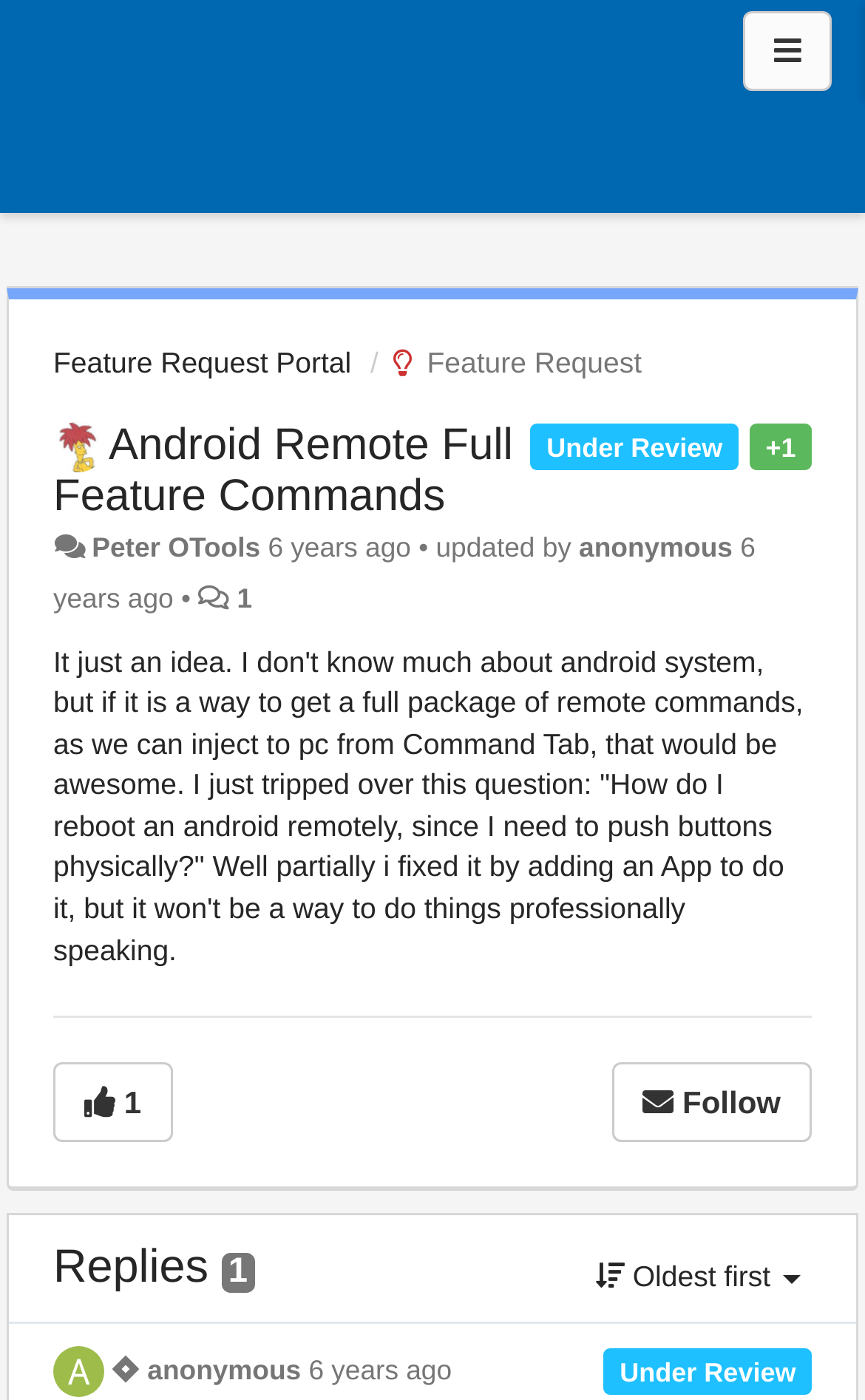Provide a thorough and detailed response to the question by examining the image: 
How long ago was the feature request updated?

I found the answer by looking at the StaticText elements with the text '6 years ago' which appears twice on the webpage, indicating when the feature request was last updated.